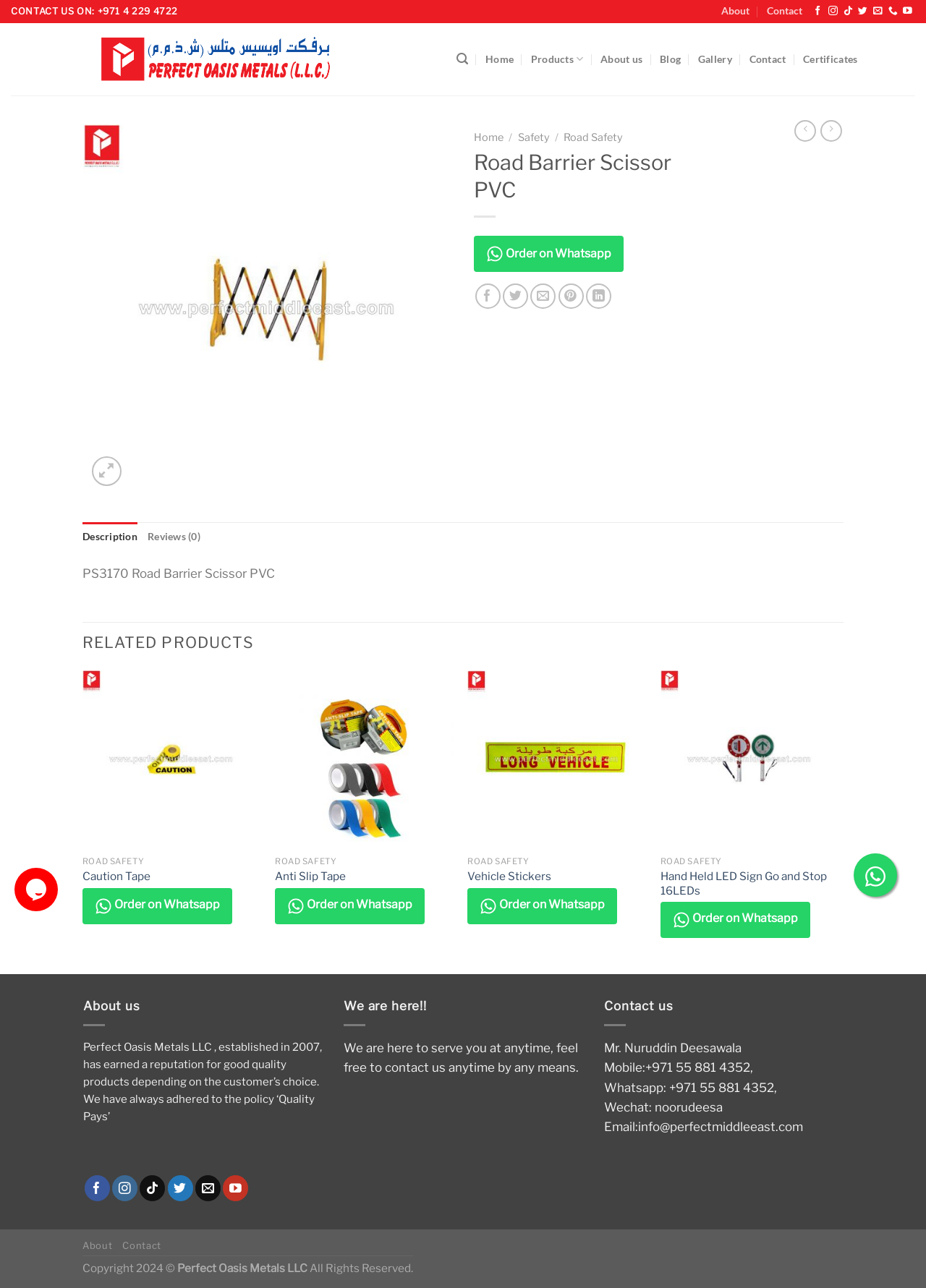Generate a detailed explanation of the webpage's features and information.

This webpage is about Road Barrier Scissor PVC, a product available at Perfect Oasis Metals LLC in Dubai, UAE. At the top, there is a contact information section with a phone number and links to social media platforms. Below that, there is a navigation menu with links to various pages, including Home, Products, About us, Blog, Gallery, Contact, and Certificates.

The main content area is divided into sections. The first section displays the product name, Road Barrier Scissor PVC, with a previous and next button, which are disabled. There is also a search bar and a link to the home page.

The next section has a heading "Road Barrier Scissor PVC" and provides a brief description of the product. Below that, there are links to share the product on various social media platforms, including Facebook, Twitter, Pinterest, and LinkedIn.

The following section has a tab list with two tabs, "Description" and "Reviews (0)". The "Description" tab is selected by default and displays a brief description of the product. The "Reviews" tab is not selected and has no reviews.

Below the tab list, there is a section titled "RELATED PRODUCTS" that displays four related products, including Caution Tape, Anti Slip Tape, Vehicle Stickers, and Hand Held LED Sign Go and Stop 16LEDs. Each product has a quick view link and an "Order on Whatsapp" link. There are also previous and next buttons to navigate through the related products.

At the bottom of the page, there is a footer section with a contact information section and links to social media platforms.